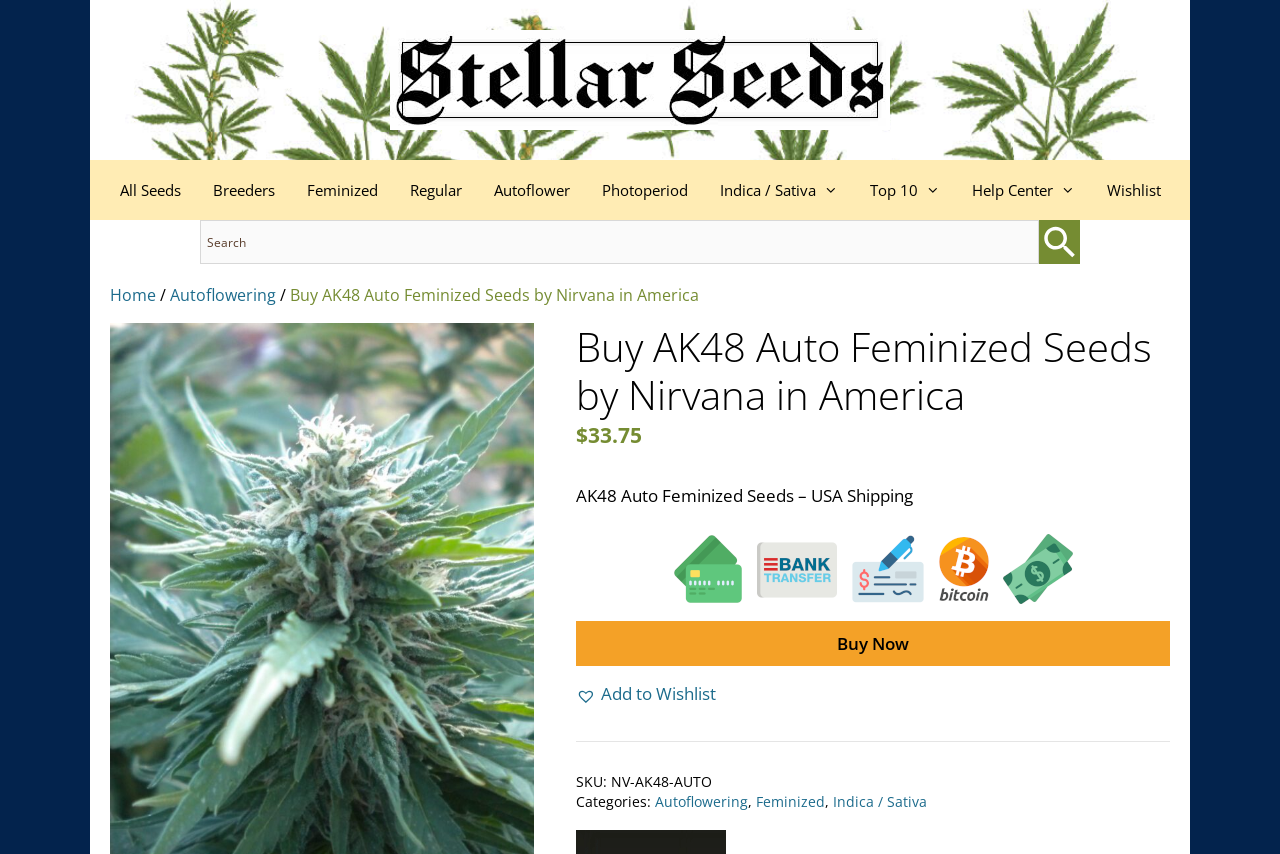What type of seeds is AK48?
Please give a detailed and elaborate answer to the question.

I found the answer by looking at the categories listed at the bottom of the webpage, which include 'Autoflowering' and 'Feminized'.